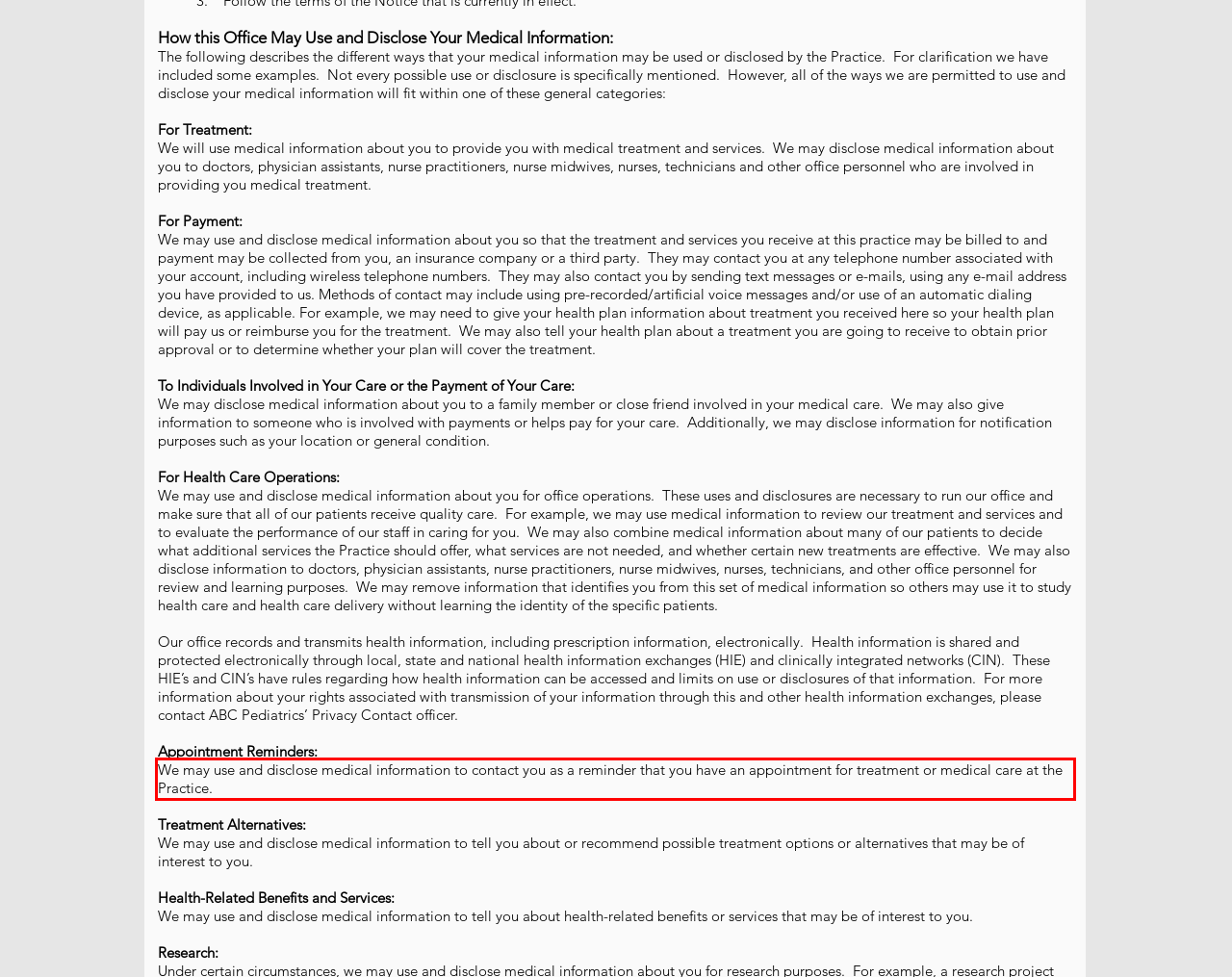You are given a screenshot of a webpage with a UI element highlighted by a red bounding box. Please perform OCR on the text content within this red bounding box.

We may use and disclose medical information to contact you as a reminder that you have an appointment for treatment or medical care at the Practice.